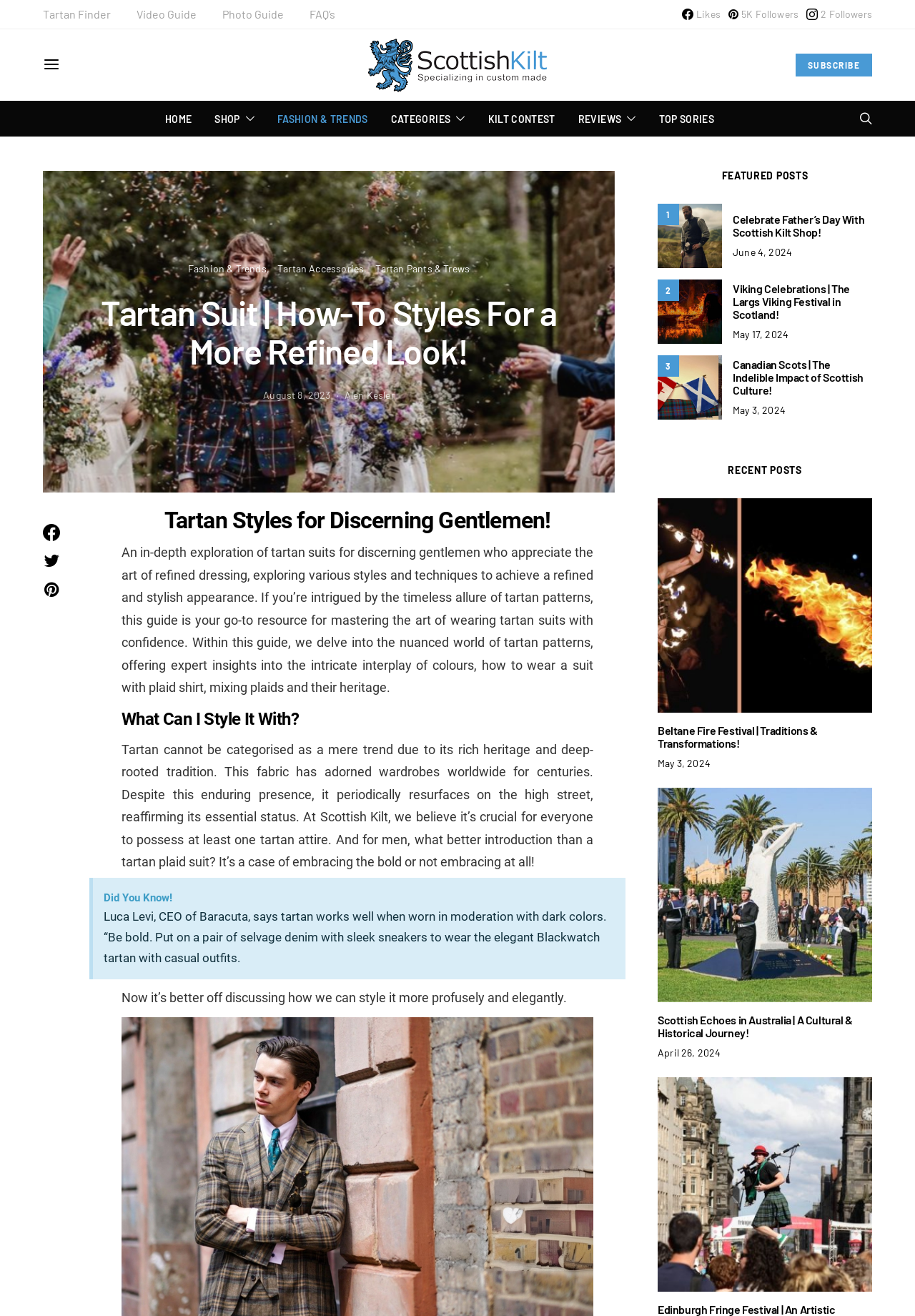Locate the bounding box coordinates of the clickable area needed to fulfill the instruction: "Read the 'Celebrate Father’s Day With Scottish Kilt Shop' article".

[0.719, 0.155, 0.789, 0.204]